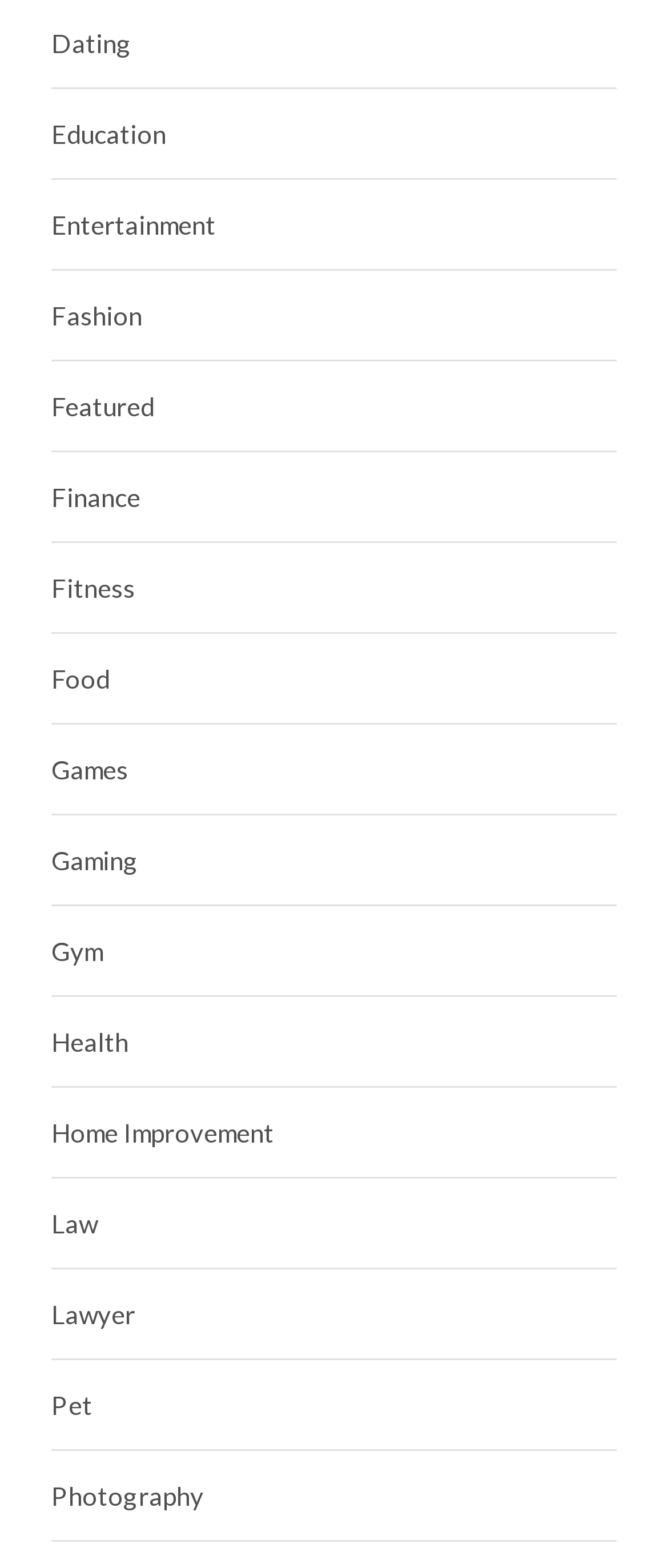What is the first category listed?
Please use the visual content to give a single word or phrase answer.

Dating